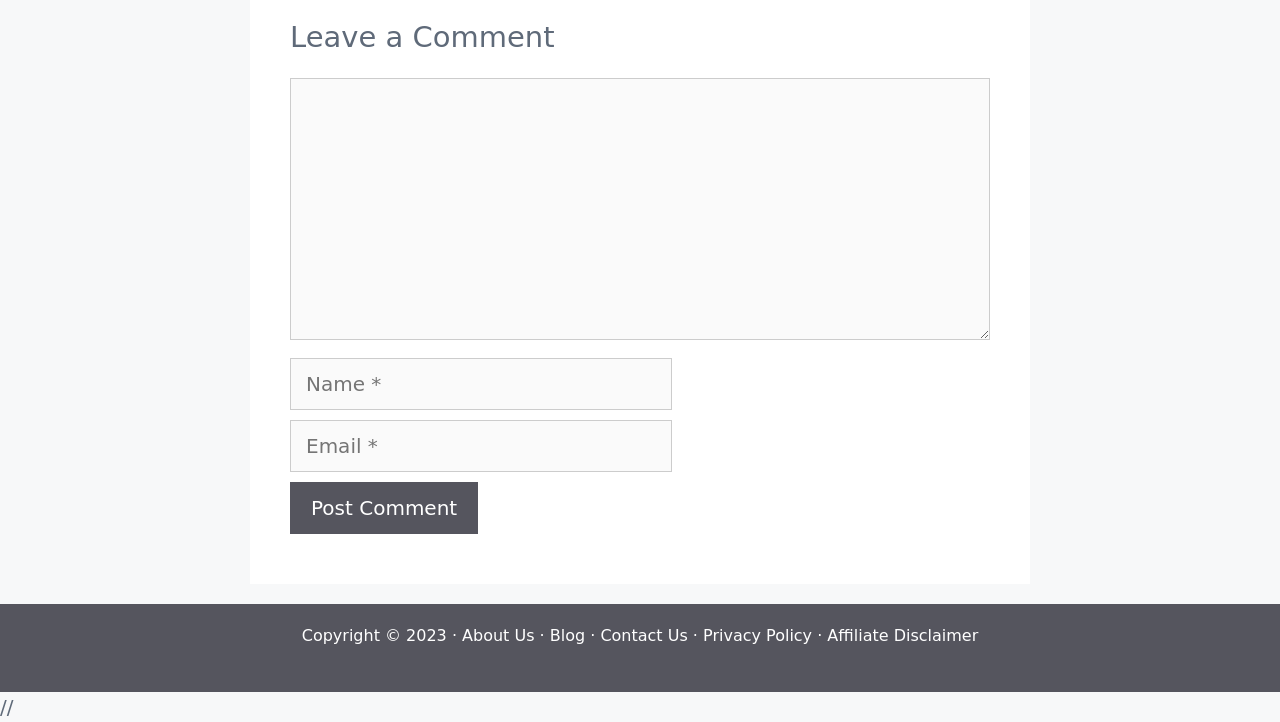Please locate the bounding box coordinates of the element that should be clicked to complete the given instruction: "post your comment".

[0.227, 0.668, 0.74, 0.74]